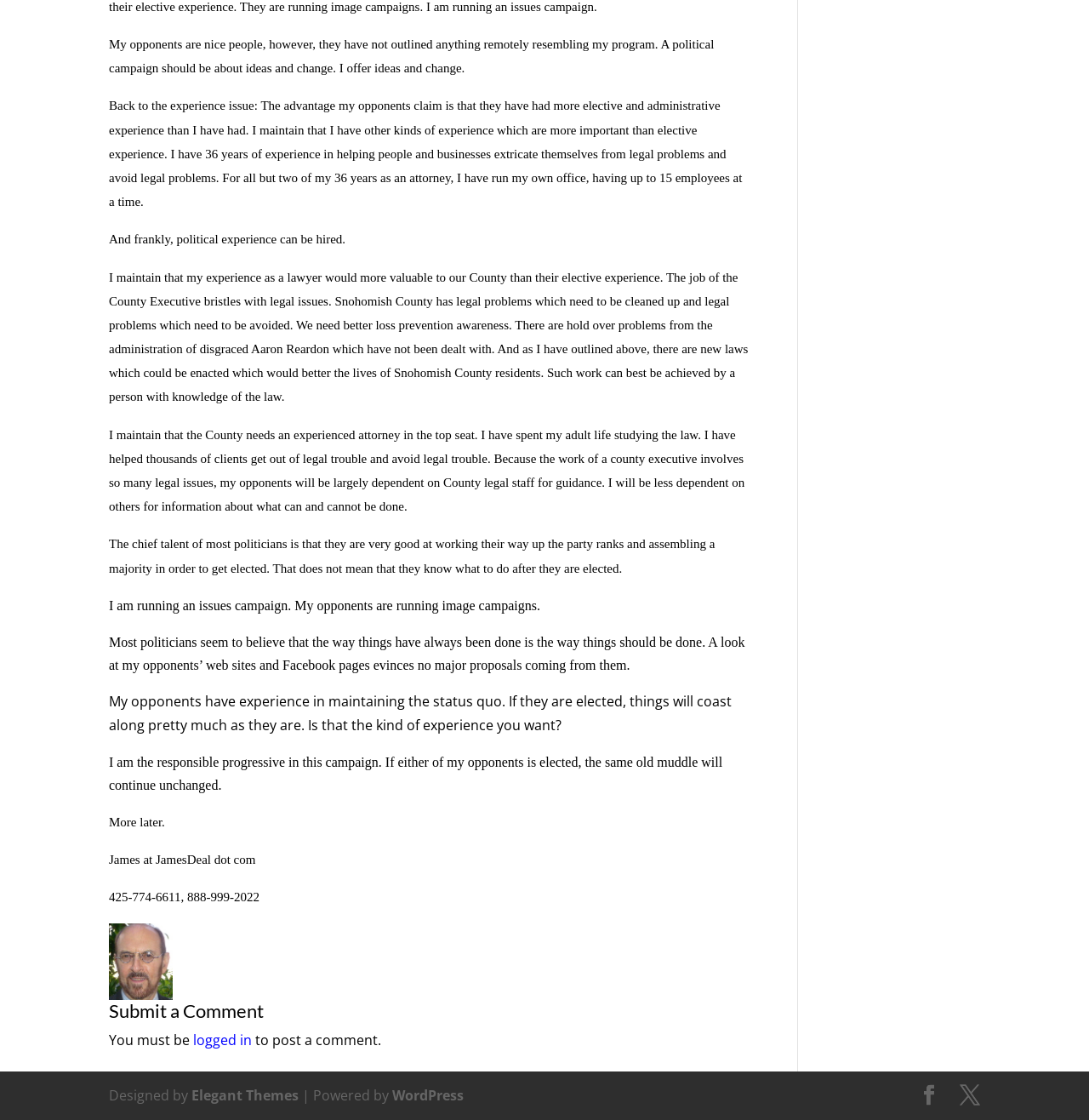What is the author's goal for Snohomish County?
Please provide a comprehensive answer based on the information in the image.

The author mentions 'We need better loss prevention awareness.' as one of the goals he wants to achieve for Snohomish County.